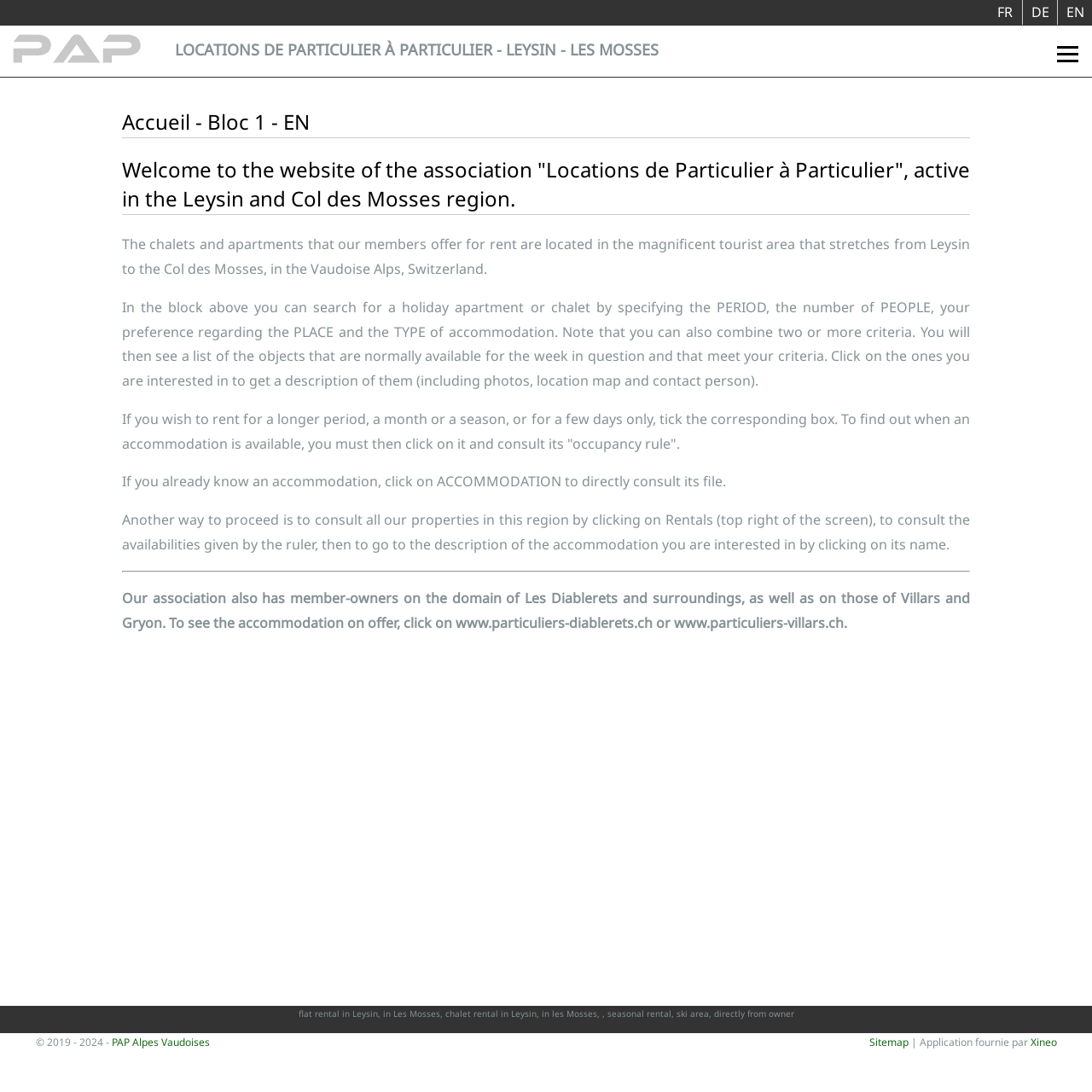How can I search for an accommodation?
Can you provide a detailed and comprehensive answer to the question?

The website provides a search function that allows users to specify the period, number of people, preferred place, and type of accommodation to find a suitable option.